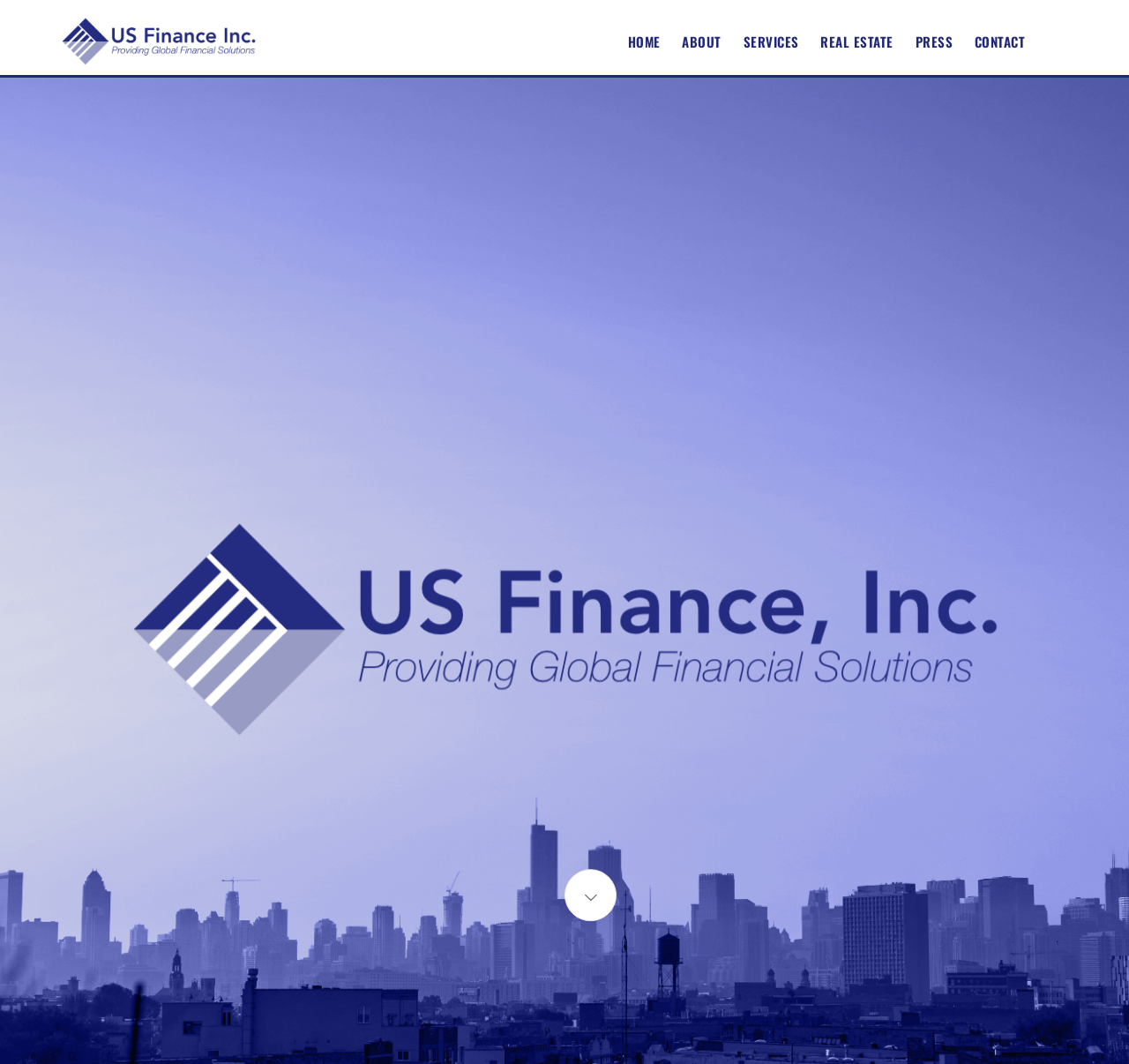How many main navigation links are there?
Based on the screenshot, answer the question with a single word or phrase.

6